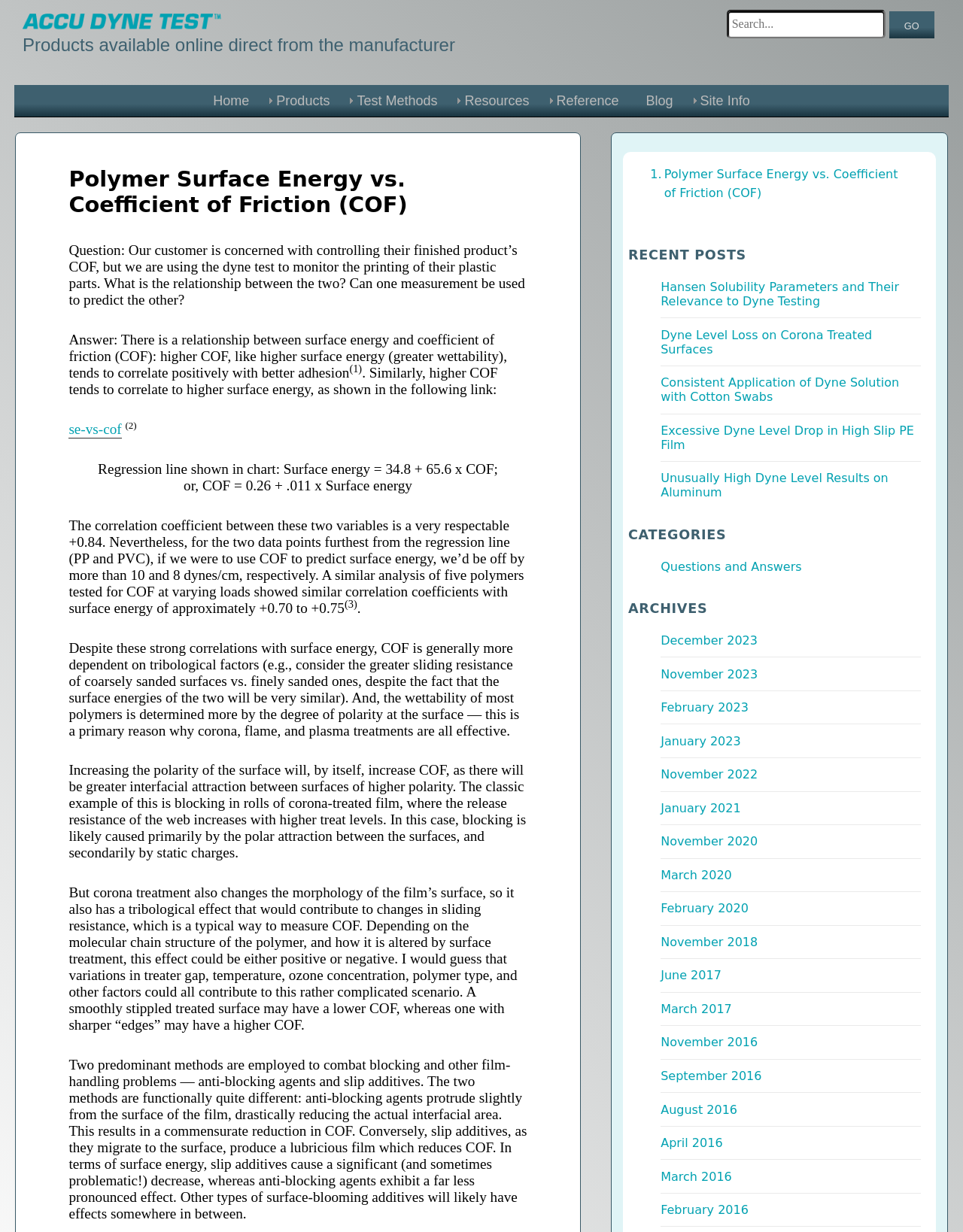What is the effect of corona treatment on the surface energy of a polymer?
Using the details shown in the screenshot, provide a comprehensive answer to the question.

Corona treatment increases the polarity of the surface of a polymer, which in turn increases the surface energy, leading to a higher COF.